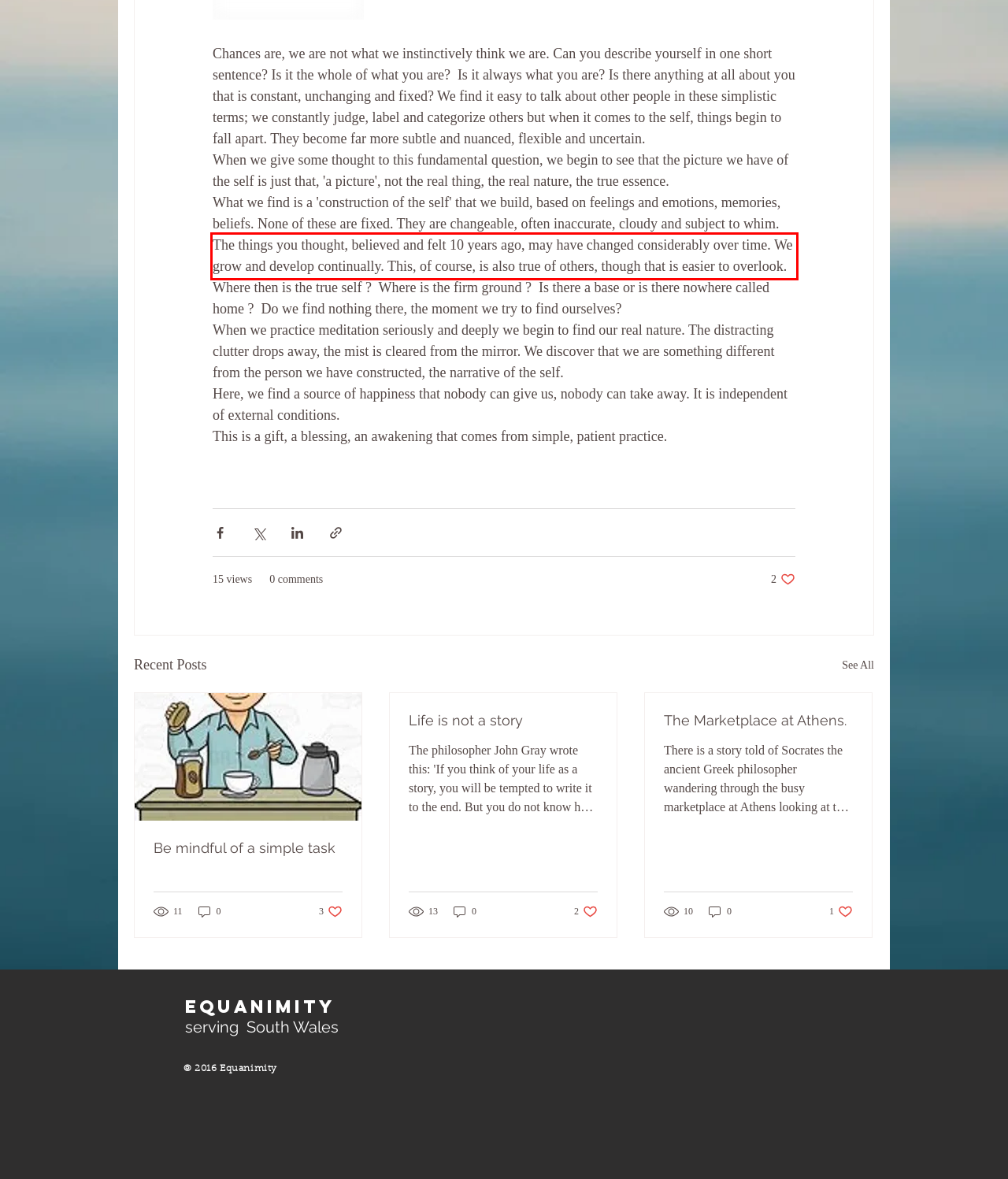Using the provided screenshot, read and generate the text content within the red-bordered area.

The things you thought, believed and felt 10 years ago, may have changed considerably over time. We grow and develop continually. This, of course, is also true of others, though that is easier to overlook.